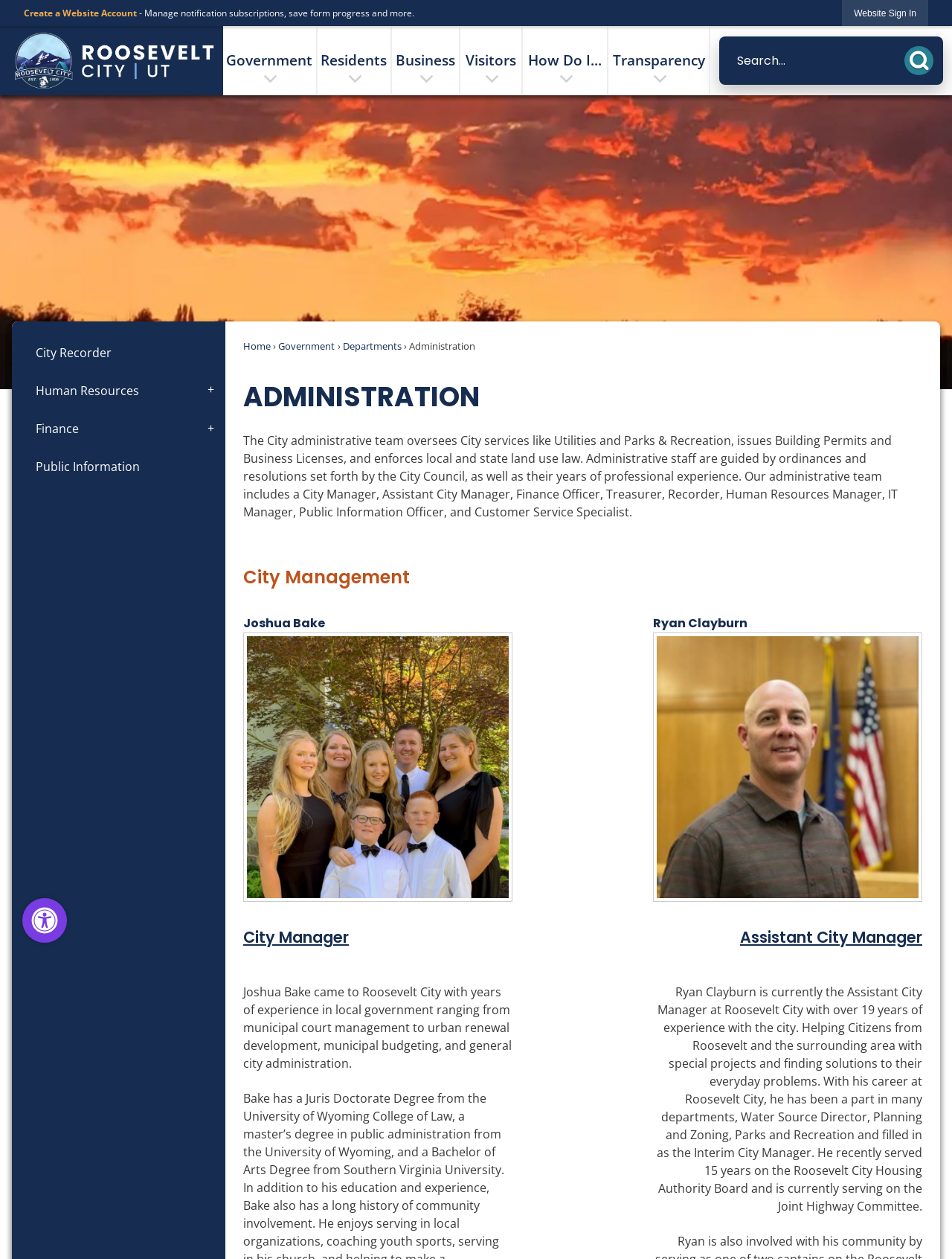Could you highlight the region that needs to be clicked to execute the instruction: "Go to City Recorder page"?

[0.012, 0.265, 0.237, 0.295]